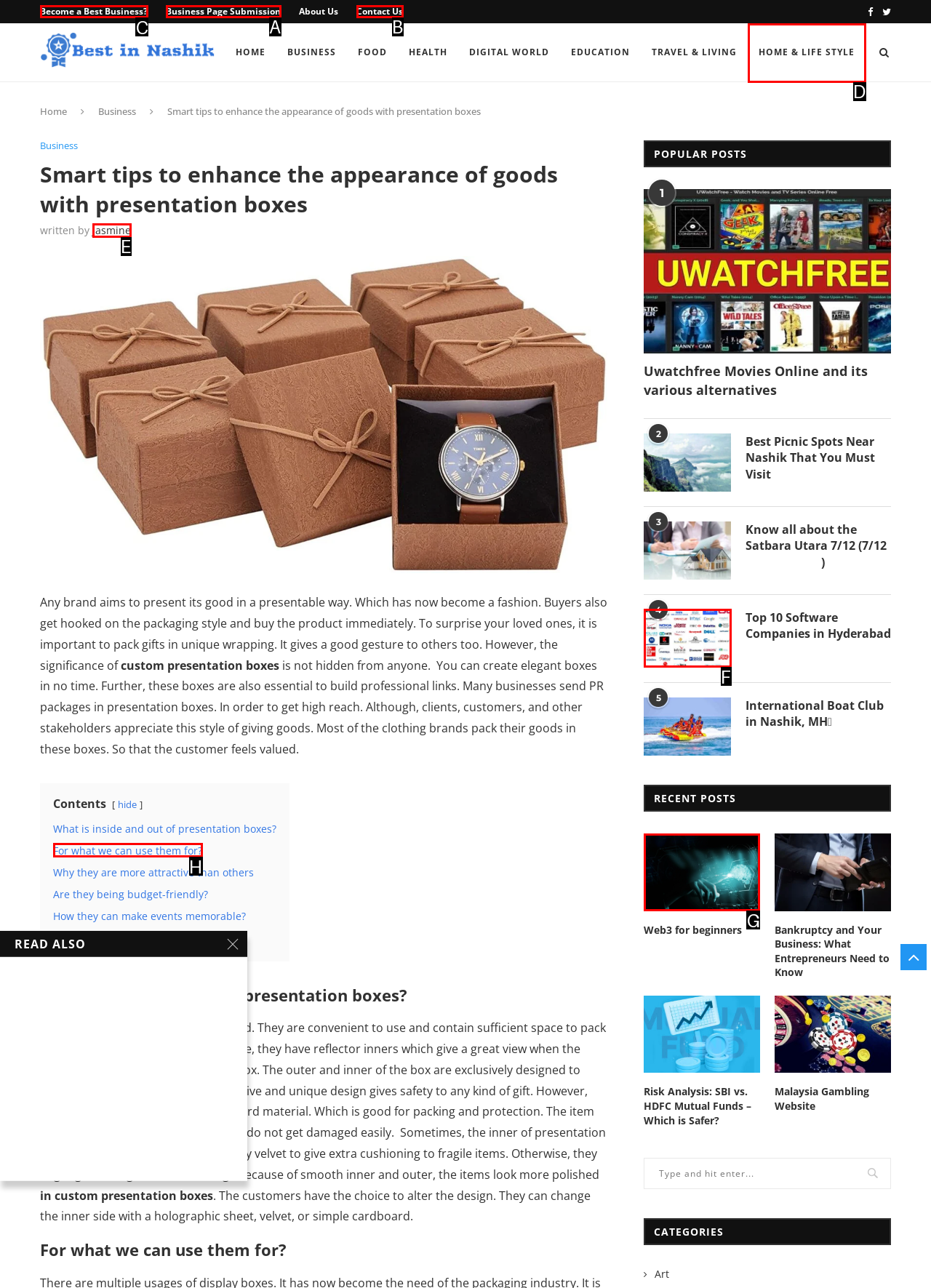Which lettered option should be clicked to achieve the task: Click on 'Become a Best Business?'? Choose from the given choices.

C